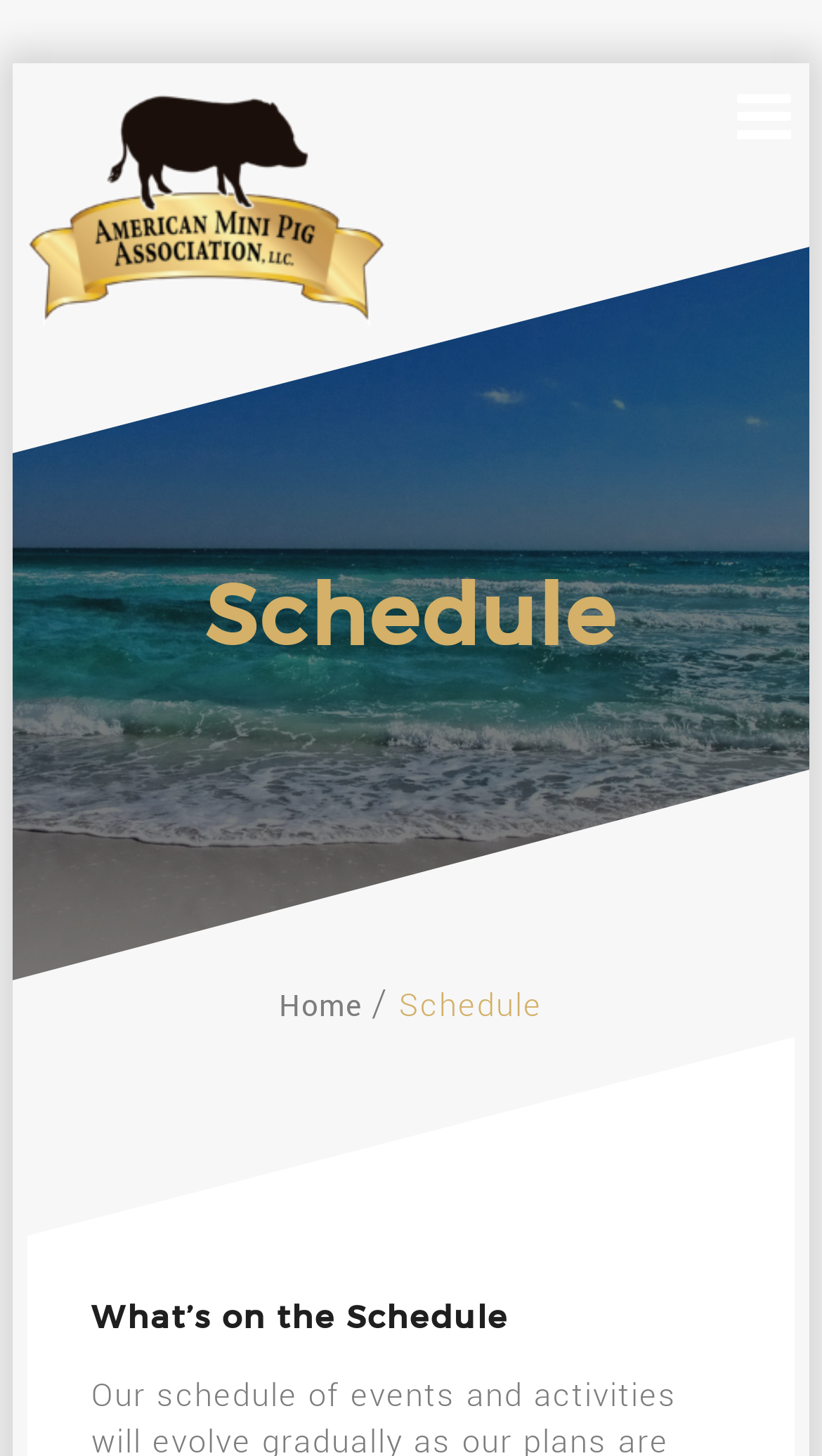Please respond to the question with a concise word or phrase:
What is the purpose of the link with the icon ''?

Unknown